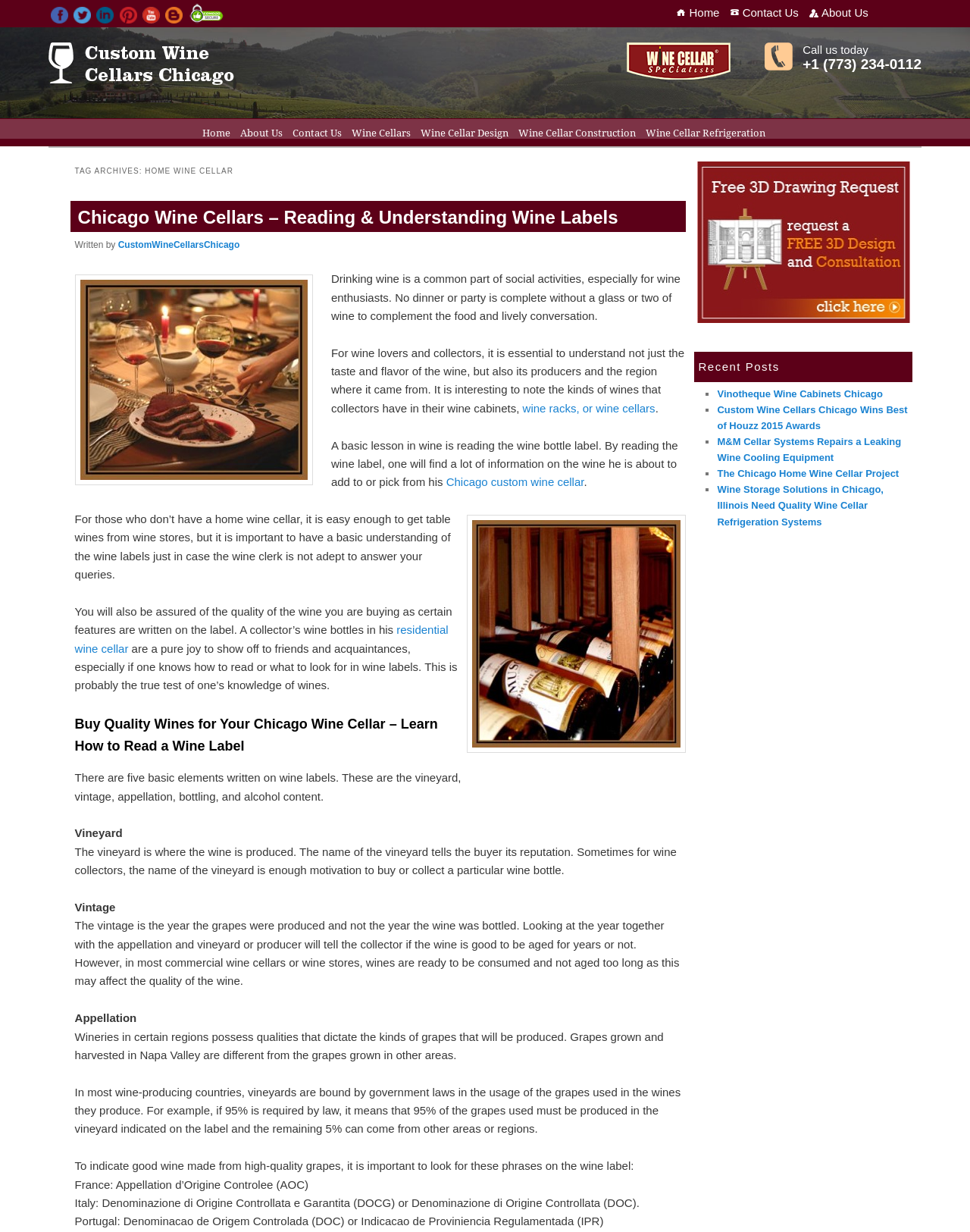Locate the bounding box coordinates of the element I should click to achieve the following instruction: "View Vinotheque Wine Cabinets Chicago".

[0.739, 0.315, 0.91, 0.324]